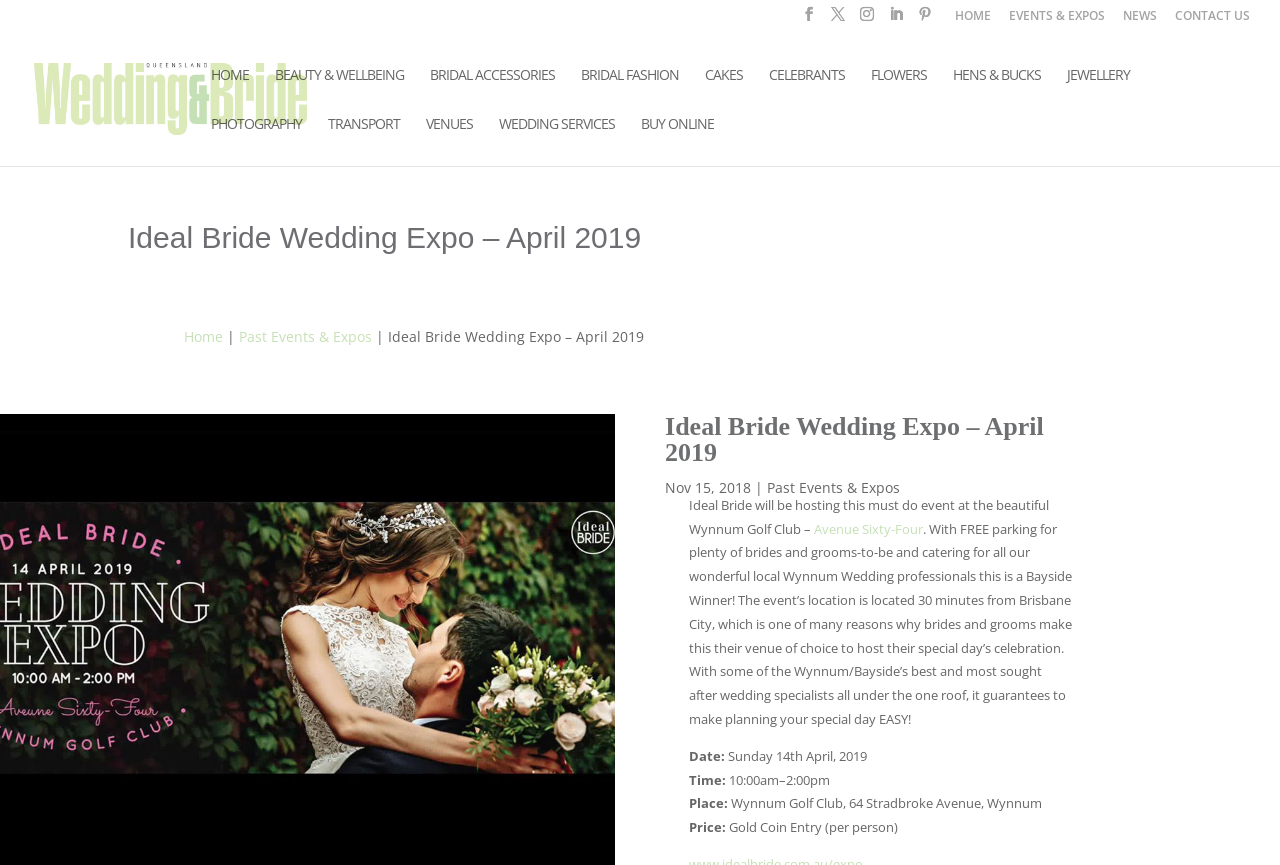Analyze the image and provide a detailed answer to the question: Where is the event located?

I found the answer by reading the text 'Ideal Bride will be hosting this must do event at the beautiful Wynnum Golf Club – Avenue Sixty-Four.' which provides the location of the event.